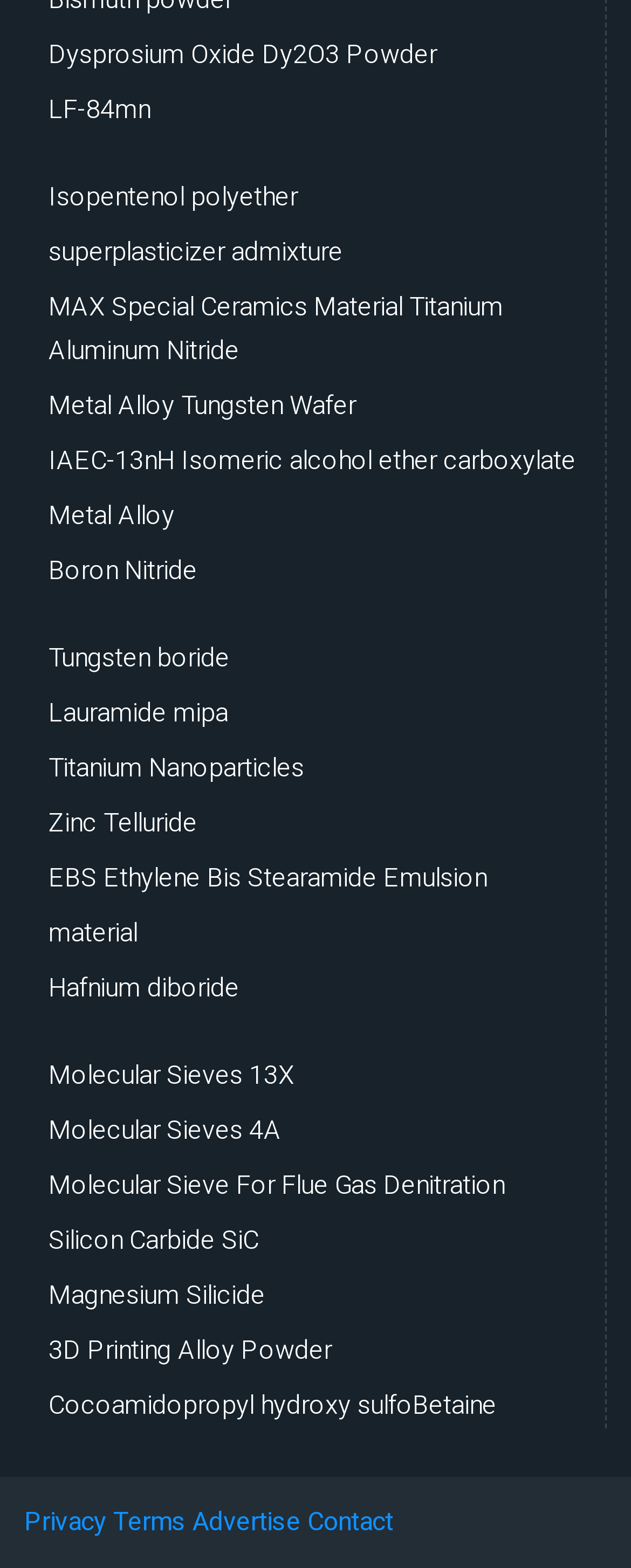Use one word or a short phrase to answer the question provided: 
What is the material listed below 'Metal Alloy Tungsten Wafer'?

IAEC-13nH Isomeric alcohol ether carboxylate